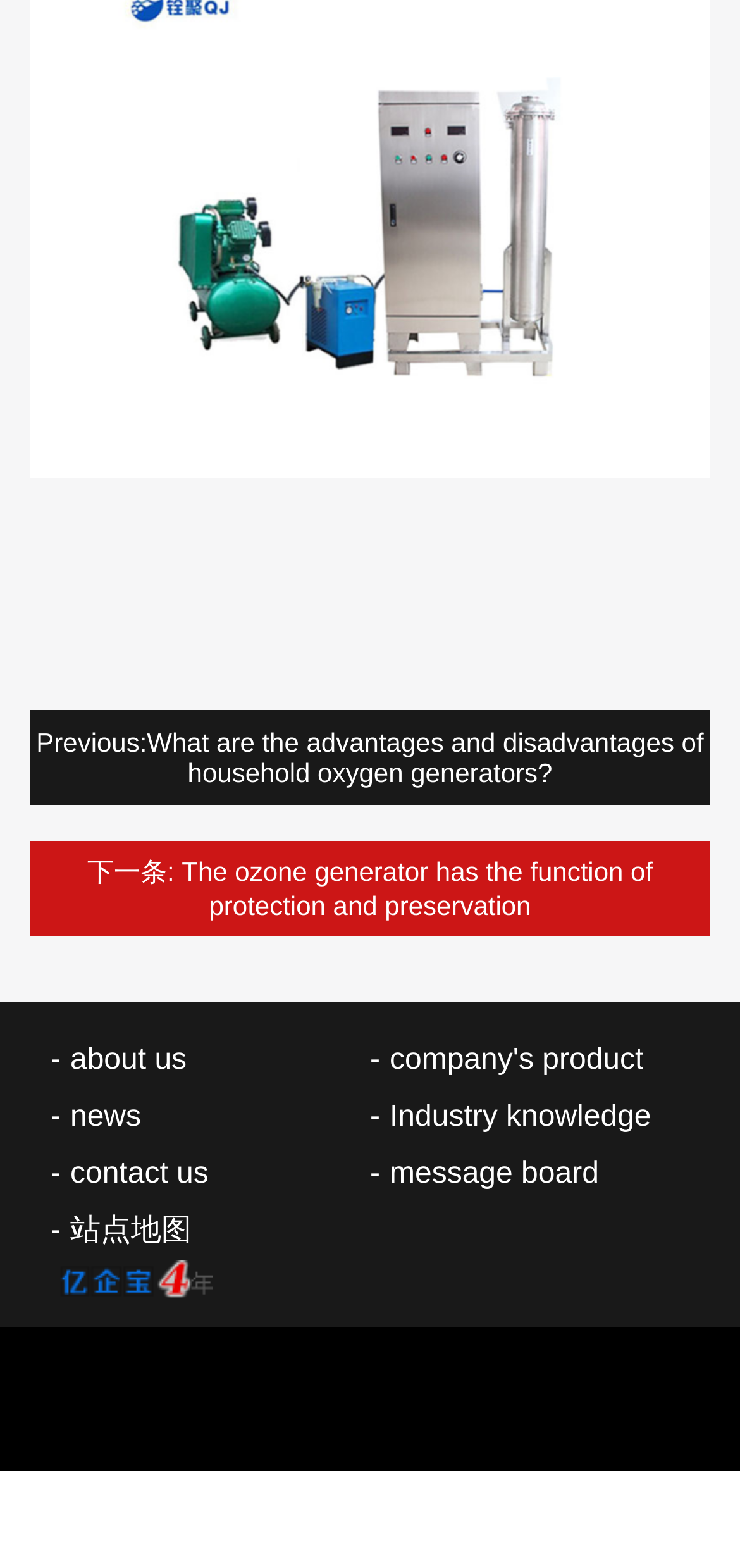What is the purpose of the webpage?
Please provide a single word or phrase in response based on the screenshot.

product information